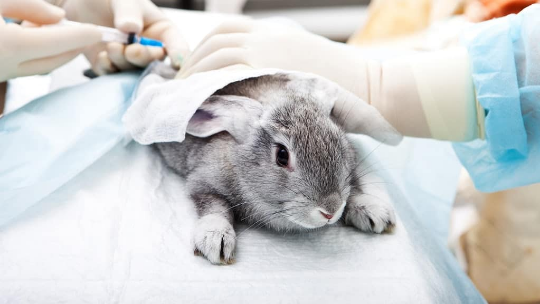What are the medical personnel wearing?
Based on the screenshot, provide a one-word or short-phrase response.

scrubs and gloves